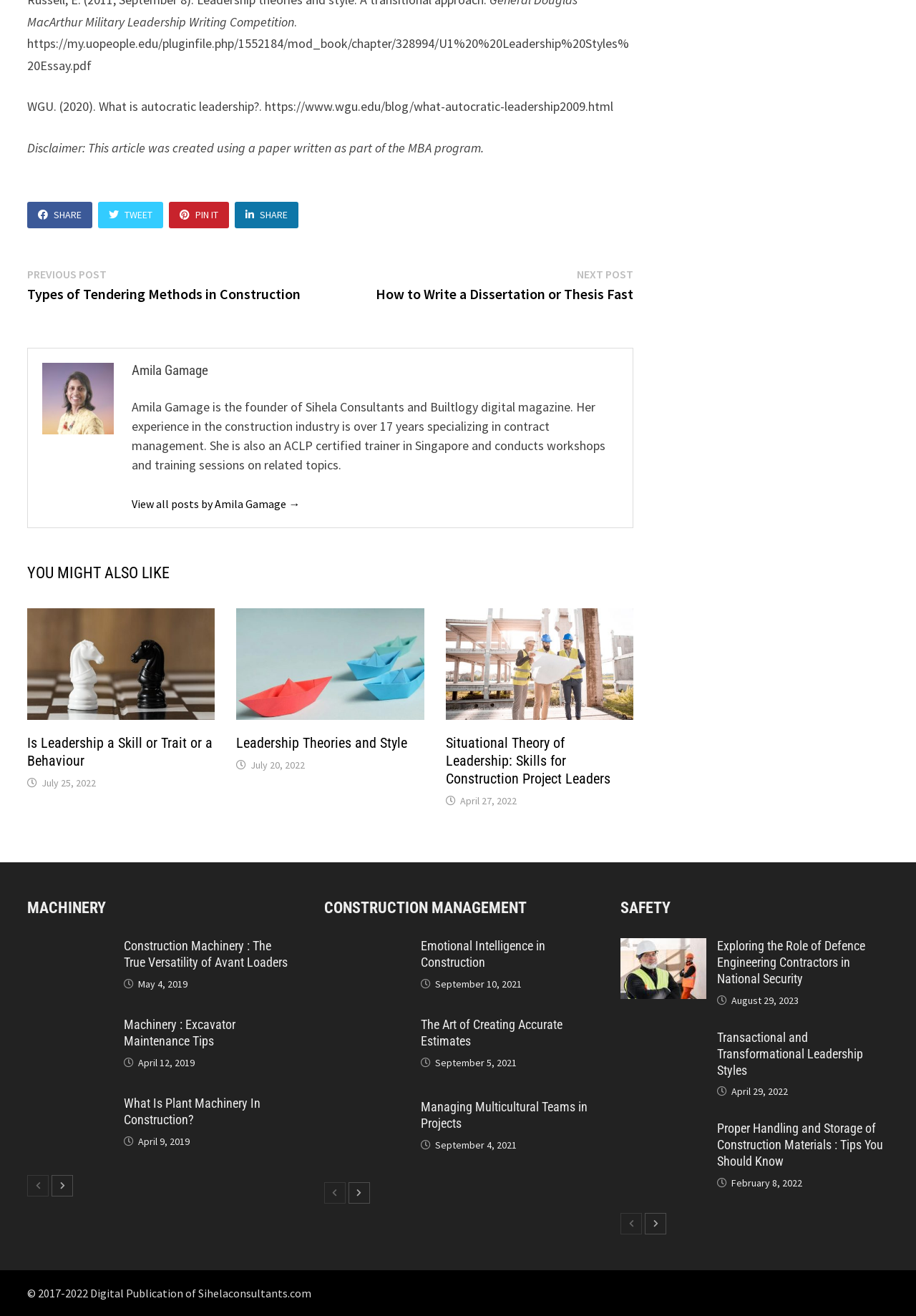Determine the coordinates of the bounding box that should be clicked to complete the instruction: "Read the article about Construction Machinery". The coordinates should be represented by four float numbers between 0 and 1: [left, top, right, bottom].

[0.135, 0.713, 0.322, 0.738]